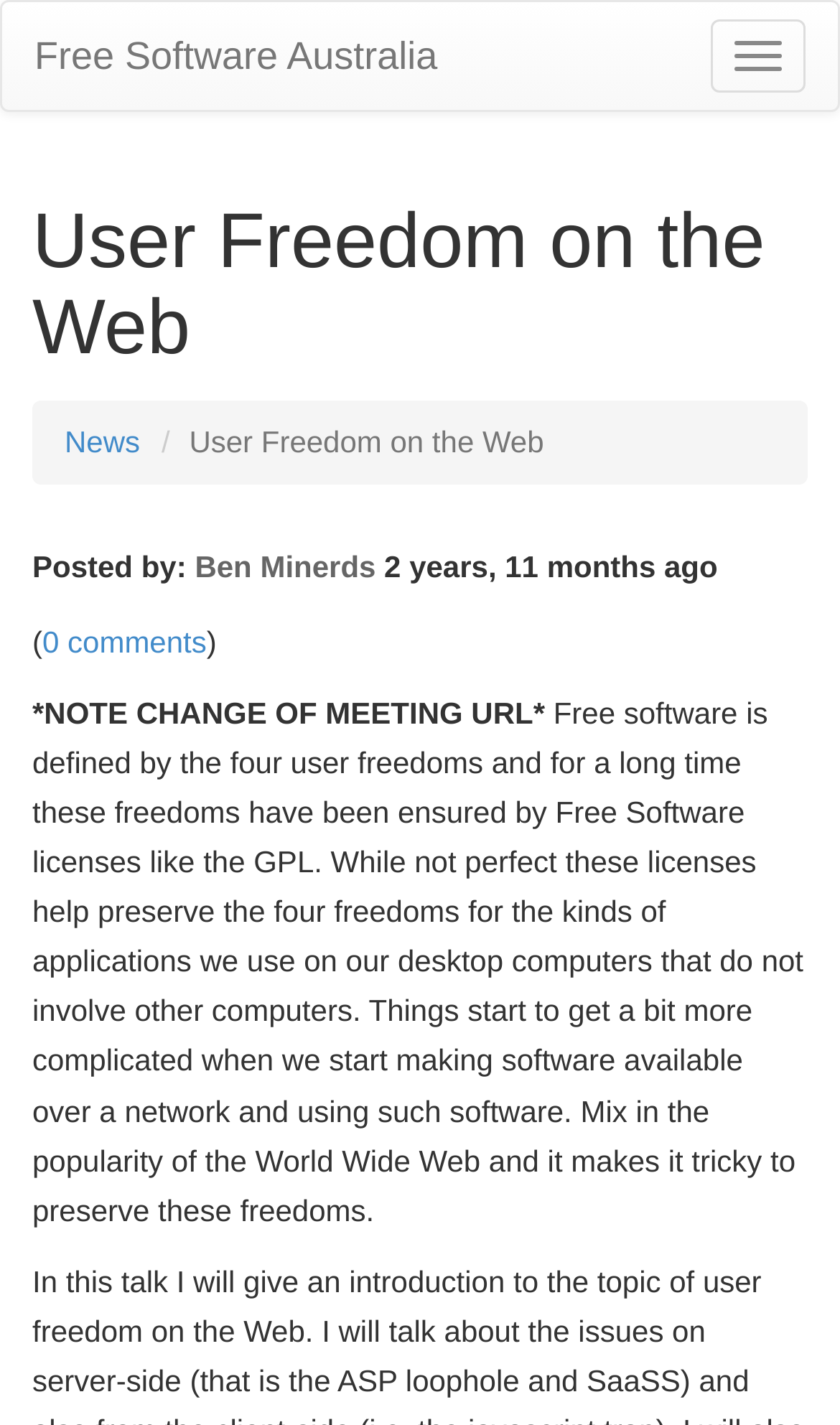Please reply with a single word or brief phrase to the question: 
What is the topic of the talk?

user freedom on the web